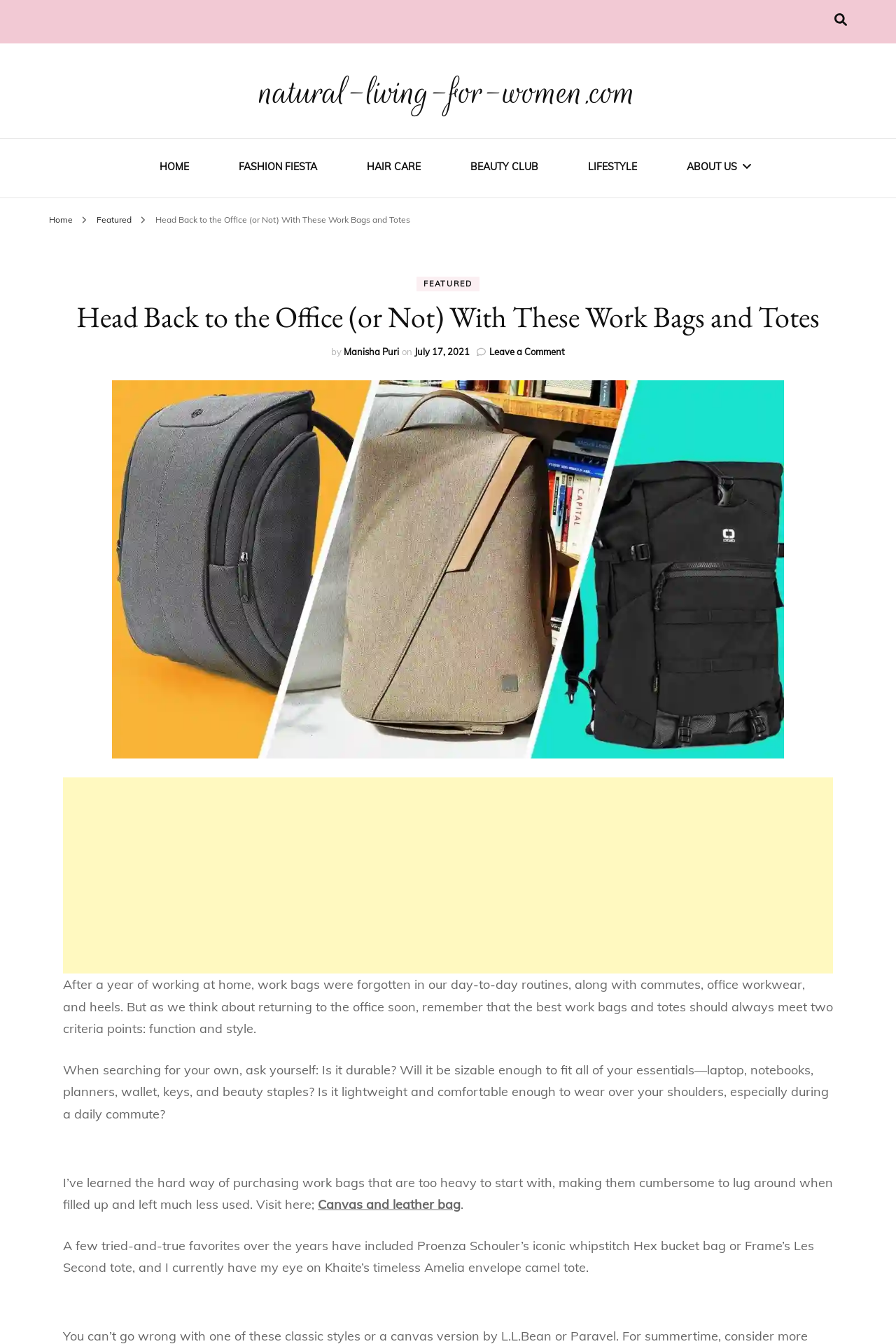Determine the bounding box of the UI element mentioned here: "Gallery". The coordinates must be in the format [left, top, right, bottom] with values ranging from 0 to 1.

[0.766, 0.187, 0.938, 0.214]